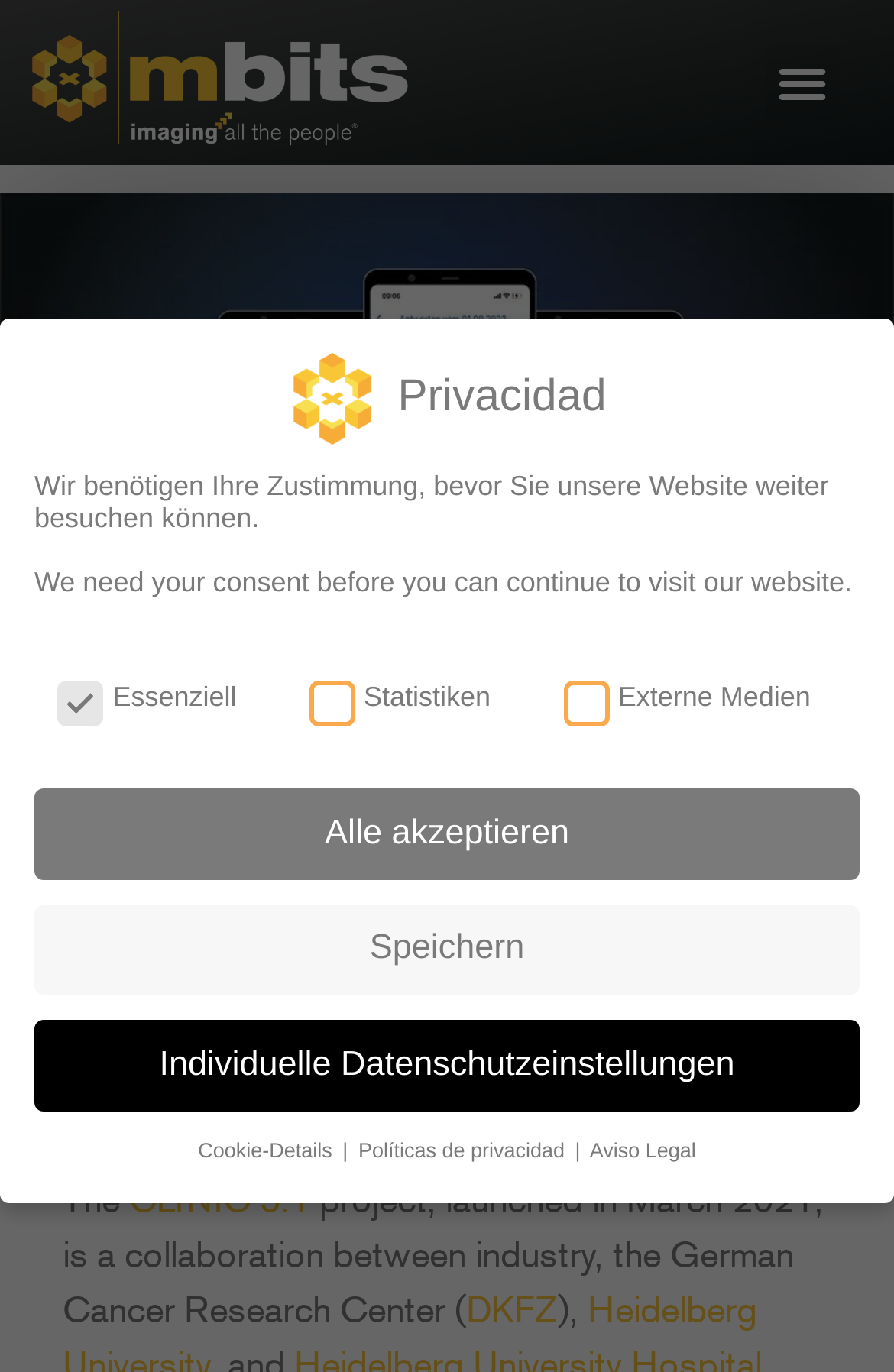Please find the bounding box coordinates of the element that you should click to achieve the following instruction: "visit about us page". The coordinates should be presented as four float numbers between 0 and 1: [left, top, right, bottom].

None